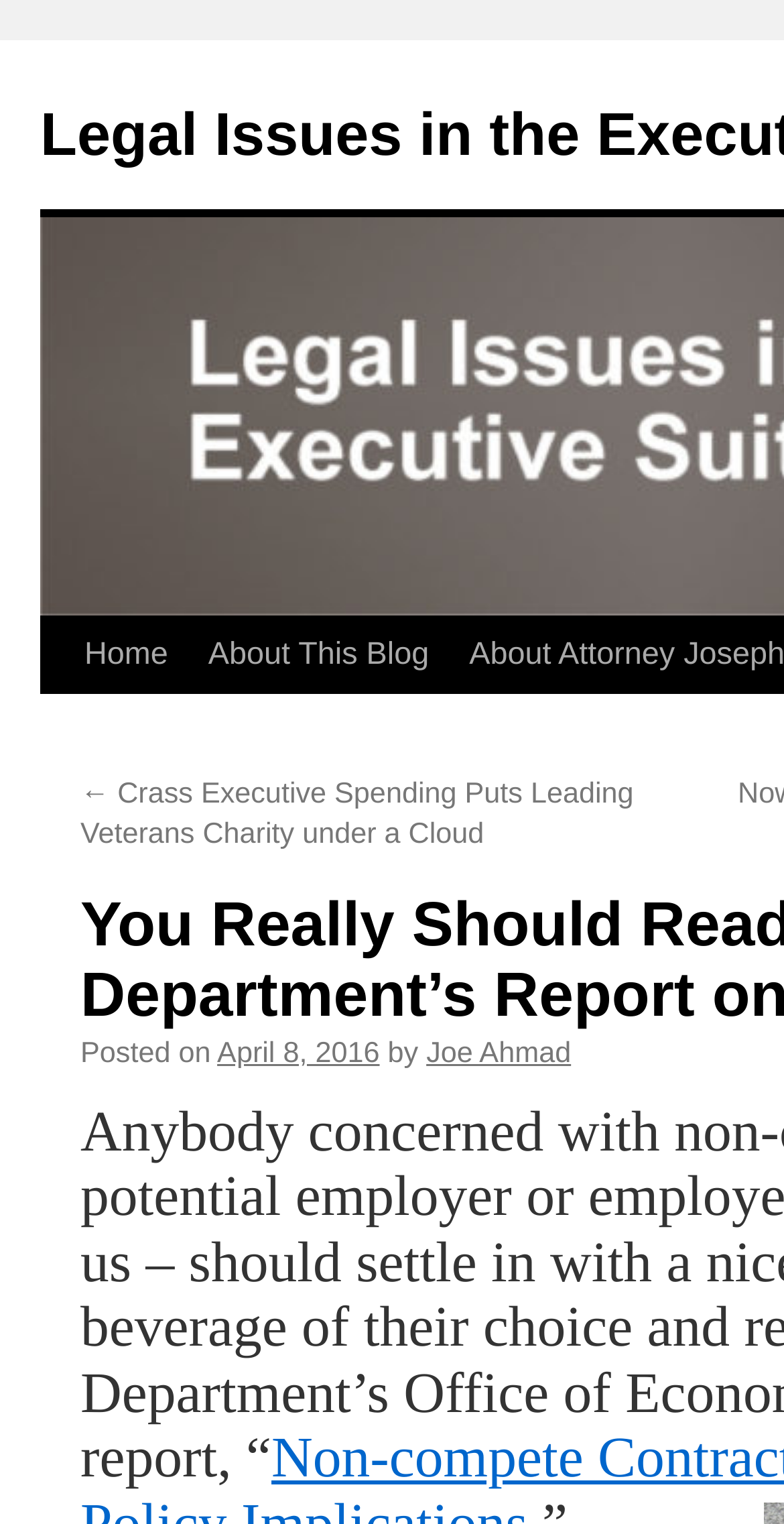Please provide a detailed answer to the question below by examining the image:
How many main navigation links are there?

I counted the number of main navigation links by looking at the links 'Home' and 'About This Blog' which are located at the top of the webpage.